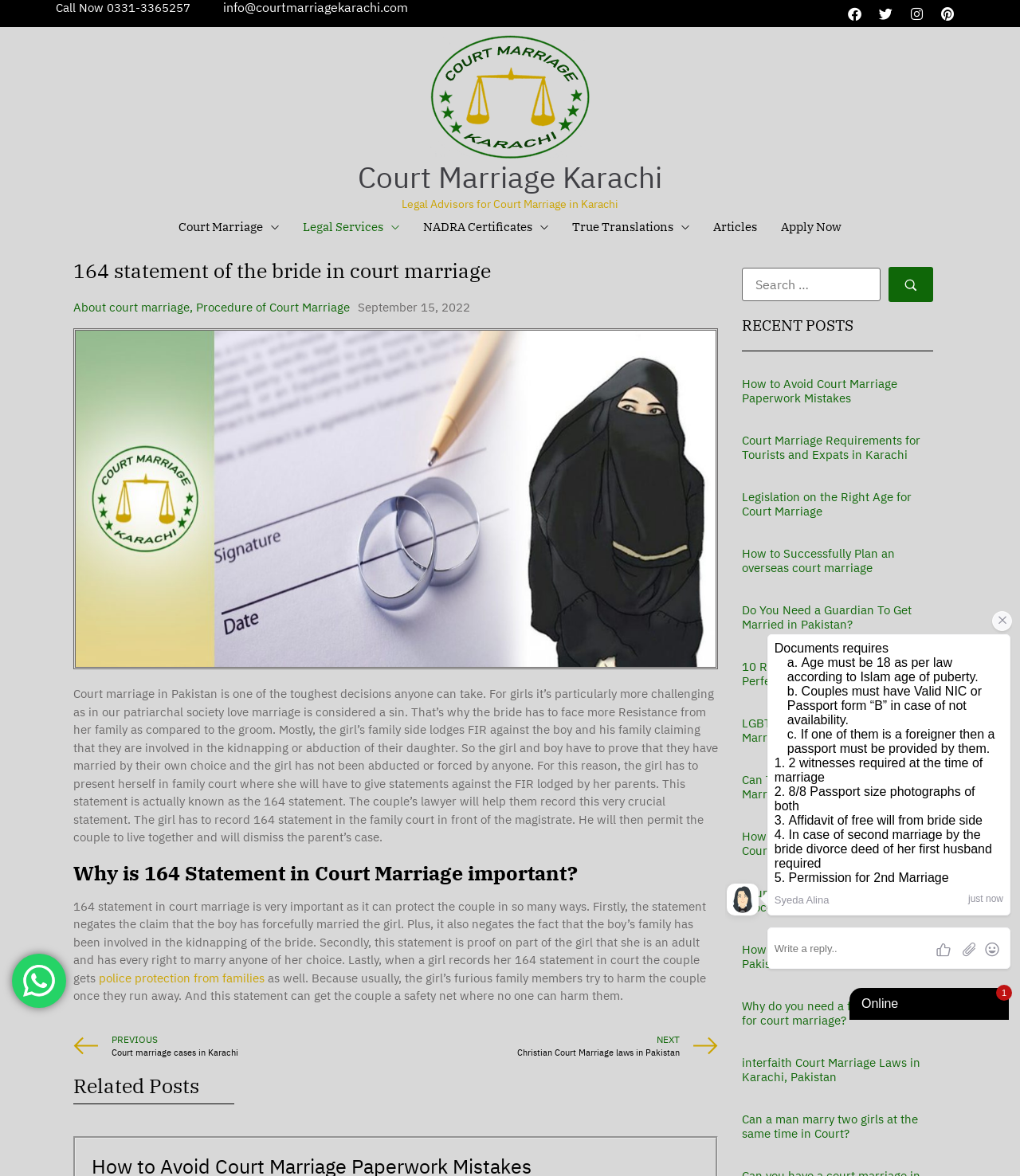Please specify the bounding box coordinates of the region to click in order to perform the following instruction: "Click the 'Facebook' link".

[0.824, 0.0, 0.851, 0.023]